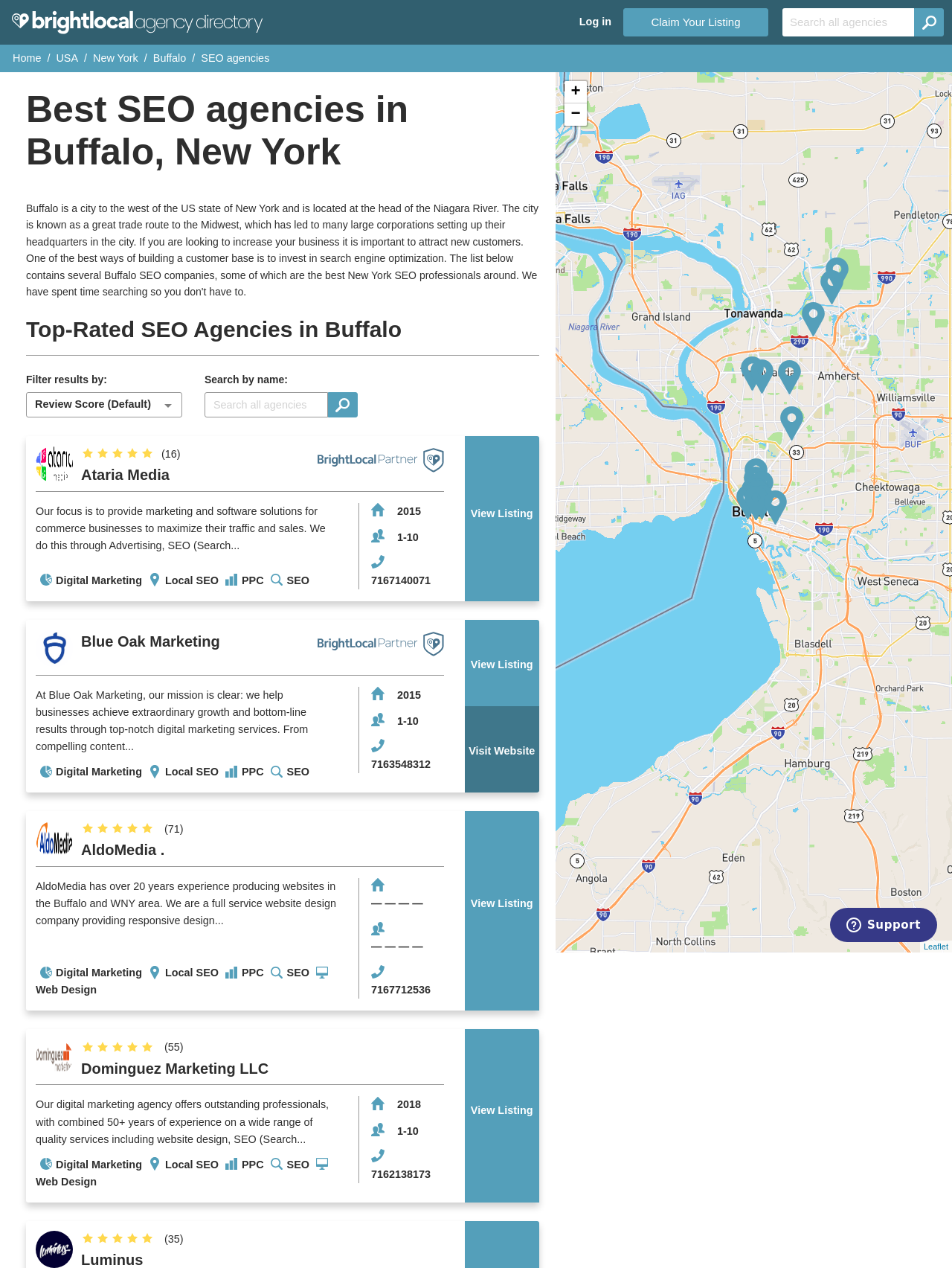Determine the bounding box coordinates (top-left x, top-left y, bottom-right x, bottom-right y) of the UI element described in the following text: Luminus

[0.085, 0.987, 0.15, 1.0]